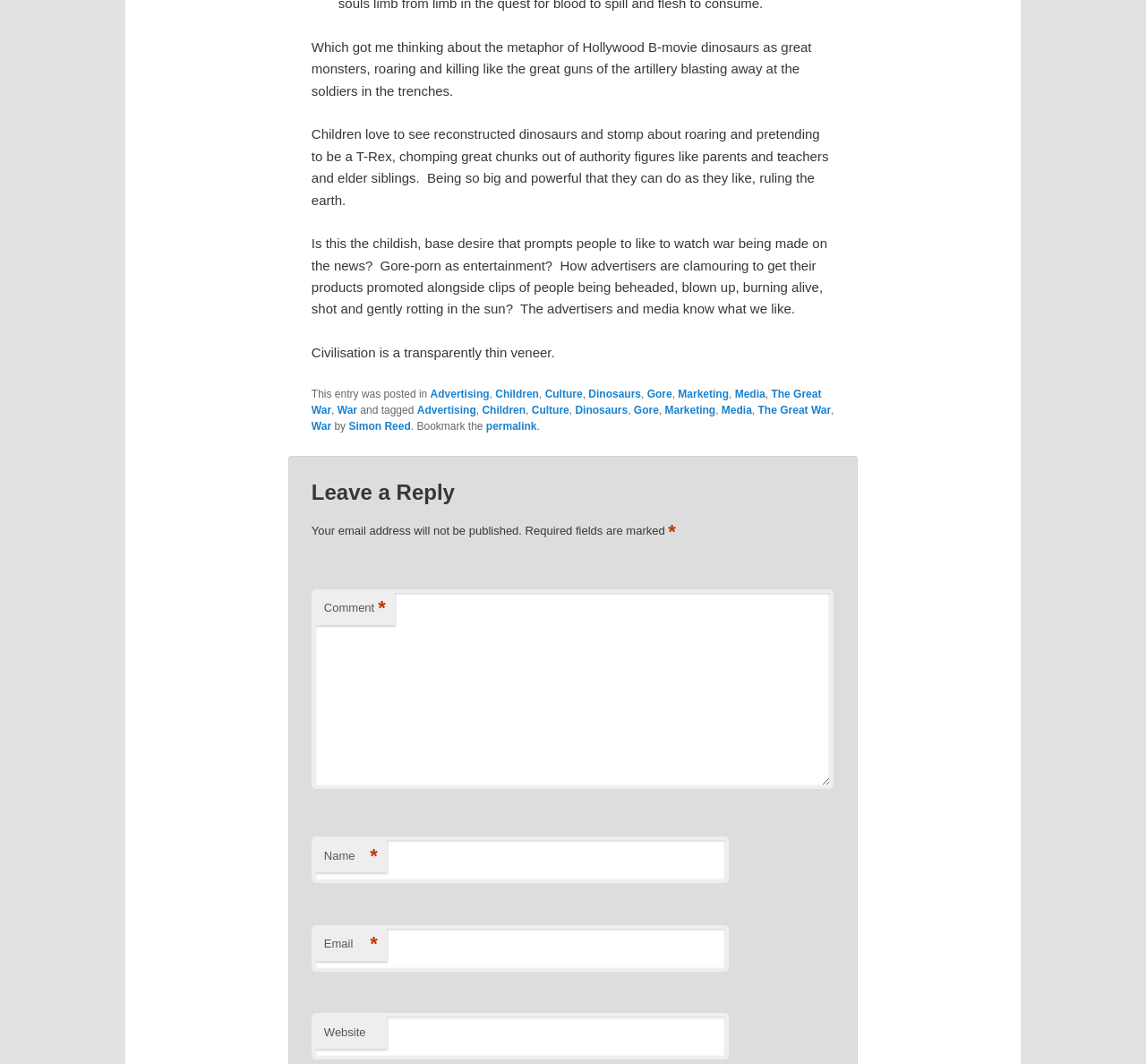Pinpoint the bounding box coordinates of the area that should be clicked to complete the following instruction: "Click the 'permalink' link". The coordinates must be given as four float numbers between 0 and 1, i.e., [left, top, right, bottom].

[0.424, 0.395, 0.468, 0.407]